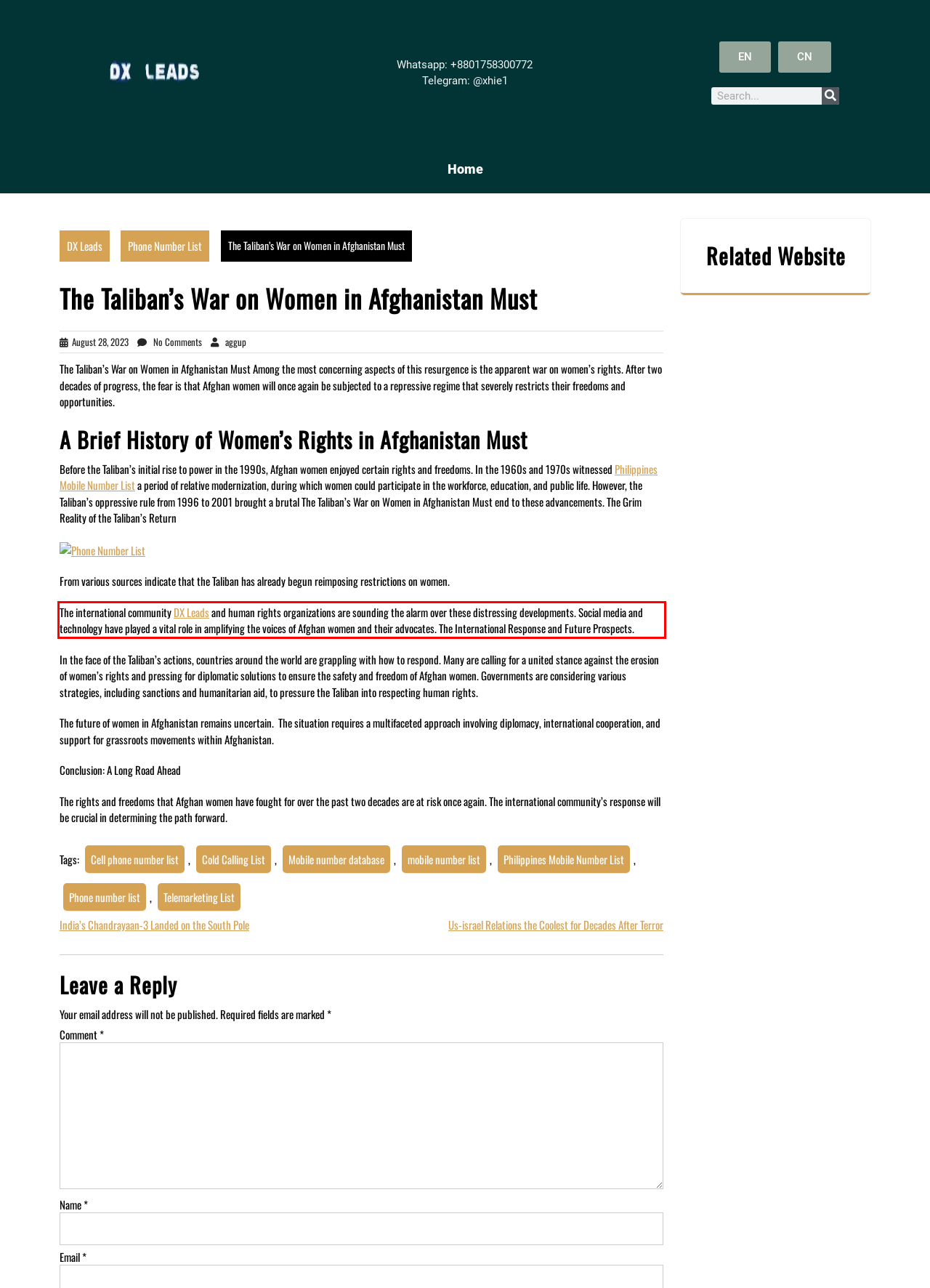You are provided with a screenshot of a webpage containing a red bounding box. Please extract the text enclosed by this red bounding box.

The international community DX Leads and human rights organizations are sounding the alarm over these distressing developments. Social media and technology have played a vital role in amplifying the voices of Afghan women and their advocates. The International Response and Future Prospects.